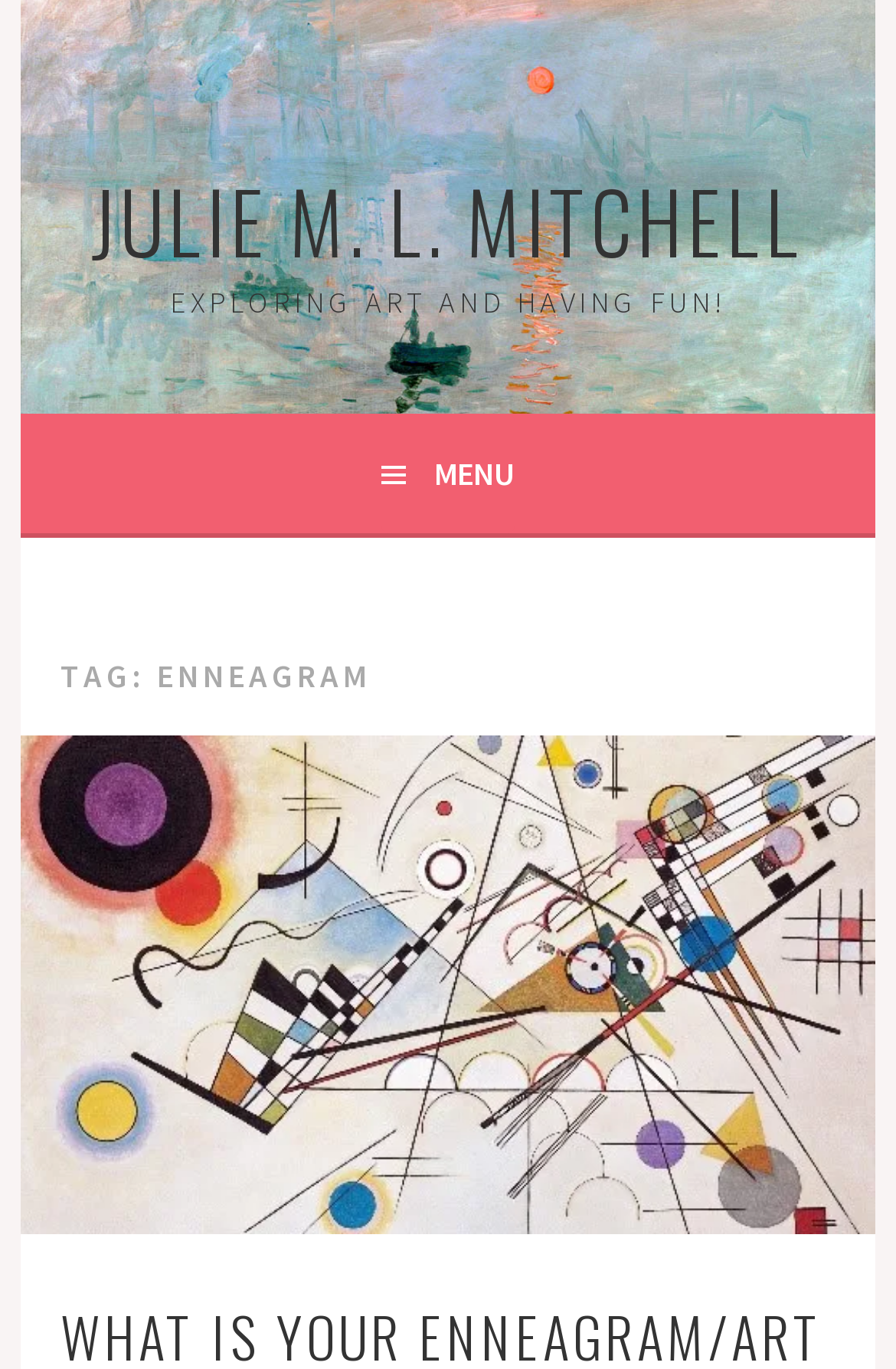Summarize the webpage with a detailed and informative caption.

The webpage is about Enneagram, a personality typing system, and is related to Julie M. L. Mitchell. At the top-left of the page, there is a large heading that reads "JULIE M. L. MITCHELL", which is also a clickable link. Below this heading, there is another heading that says "EXPLORING ART AND HAVING FUN!", which suggests that the webpage may also be about art and having fun.

To the right of the "EXPLORING ART AND HAVING FUN!" heading, there is a button with a menu icon, which is not expanded by default. When expanded, it reveals a header section that contains a heading "TAG: ENNEAGRAM", indicating that the webpage is tagged with the Enneagram topic. Below this header, there is a link that spans almost the entire width of the page, but its text content is not specified.

Overall, the webpage appears to be a personal webpage or blog that combines Enneagram with art and fun, and is maintained by Julie M. L. Mitchell.